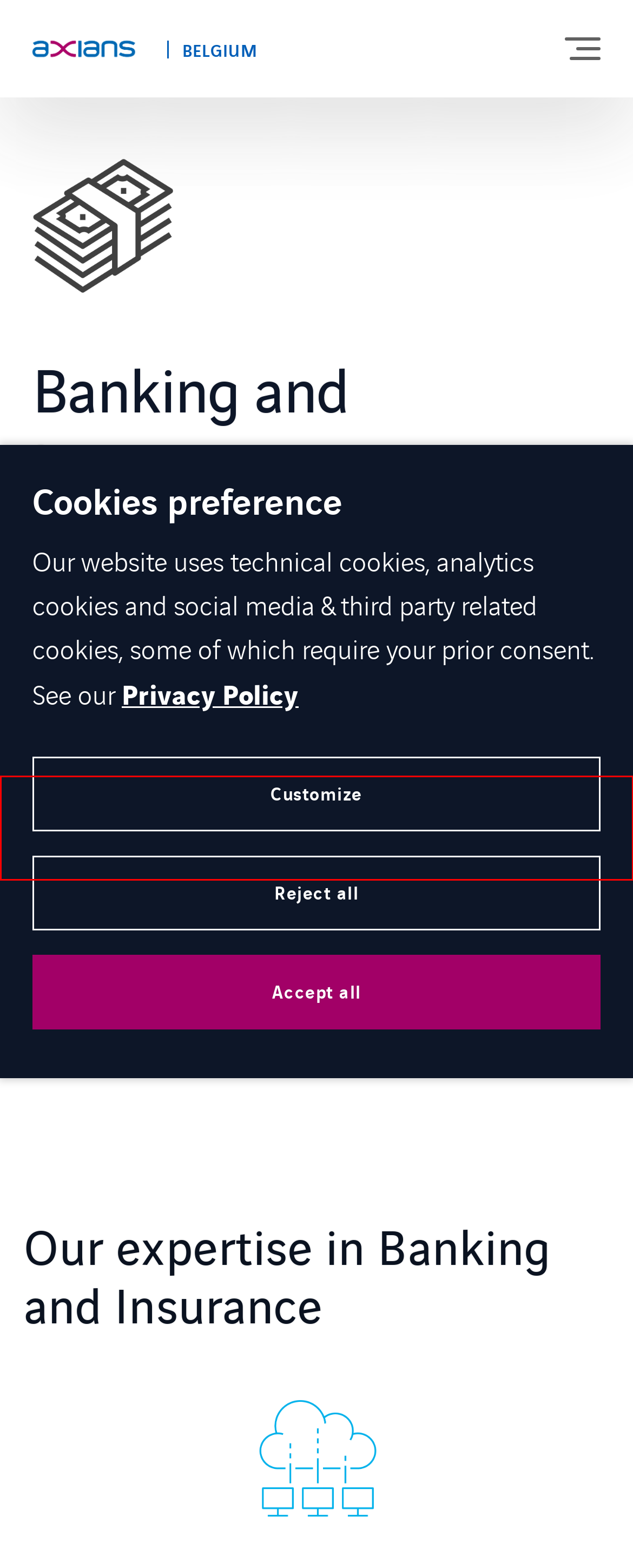Review the screenshot of a webpage containing a red bounding box around an element. Select the description that best matches the new webpage after clicking the highlighted element. The options are:
A. Homepage - VINCI Energies Belgium
B. Use Cases Archive -
C. About us -
D. Our expertise -
E. Cookies -
F. Axians -
G. Contact us -
H. News & Insights -

G